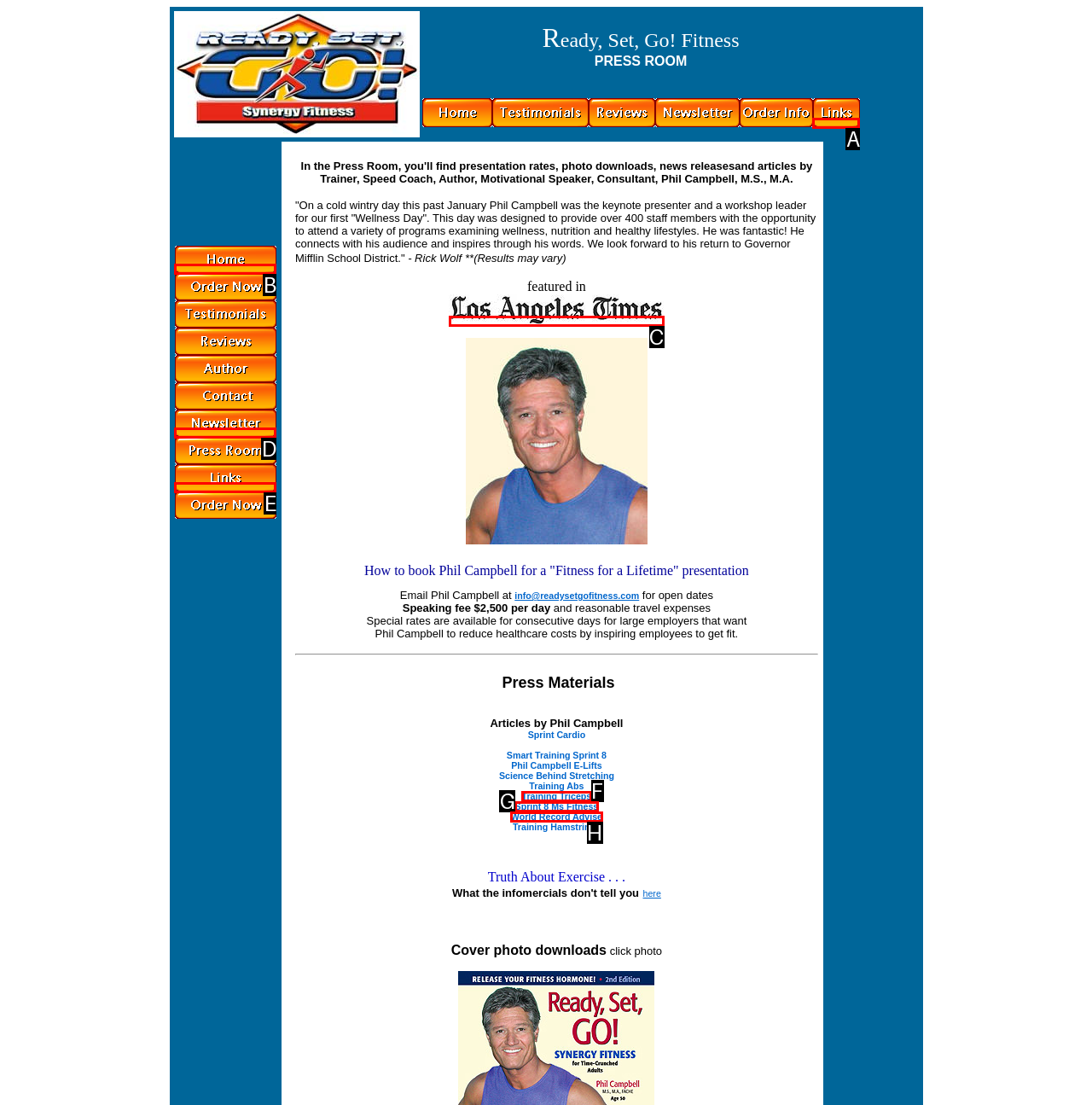Find the HTML element that suits the description: parent_node: featured in
Indicate your answer with the letter of the matching option from the choices provided.

C